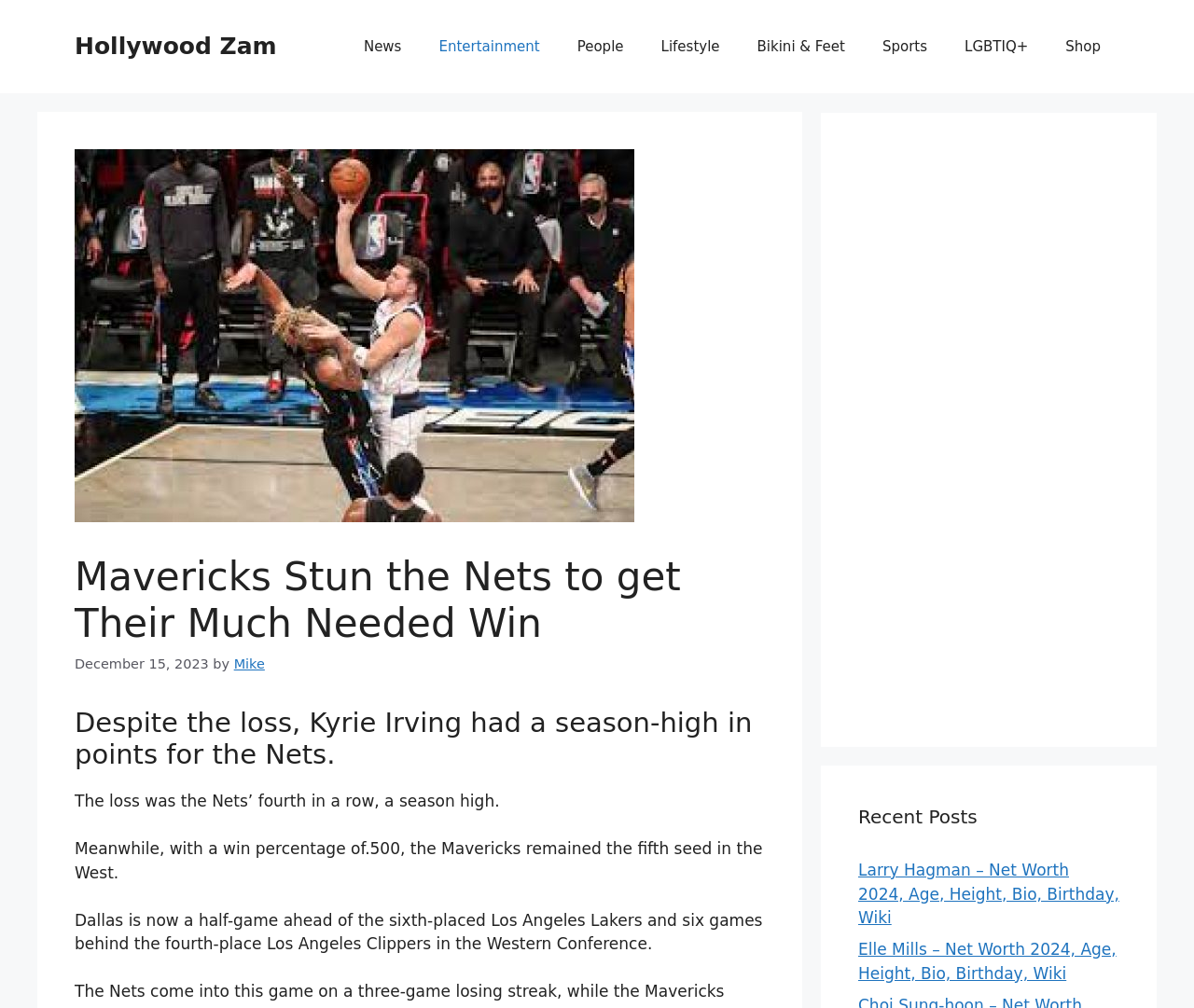Specify the bounding box coordinates for the region that must be clicked to perform the given instruction: "Read the article about Mavericks Stun the Nets".

[0.062, 0.549, 0.641, 0.669]